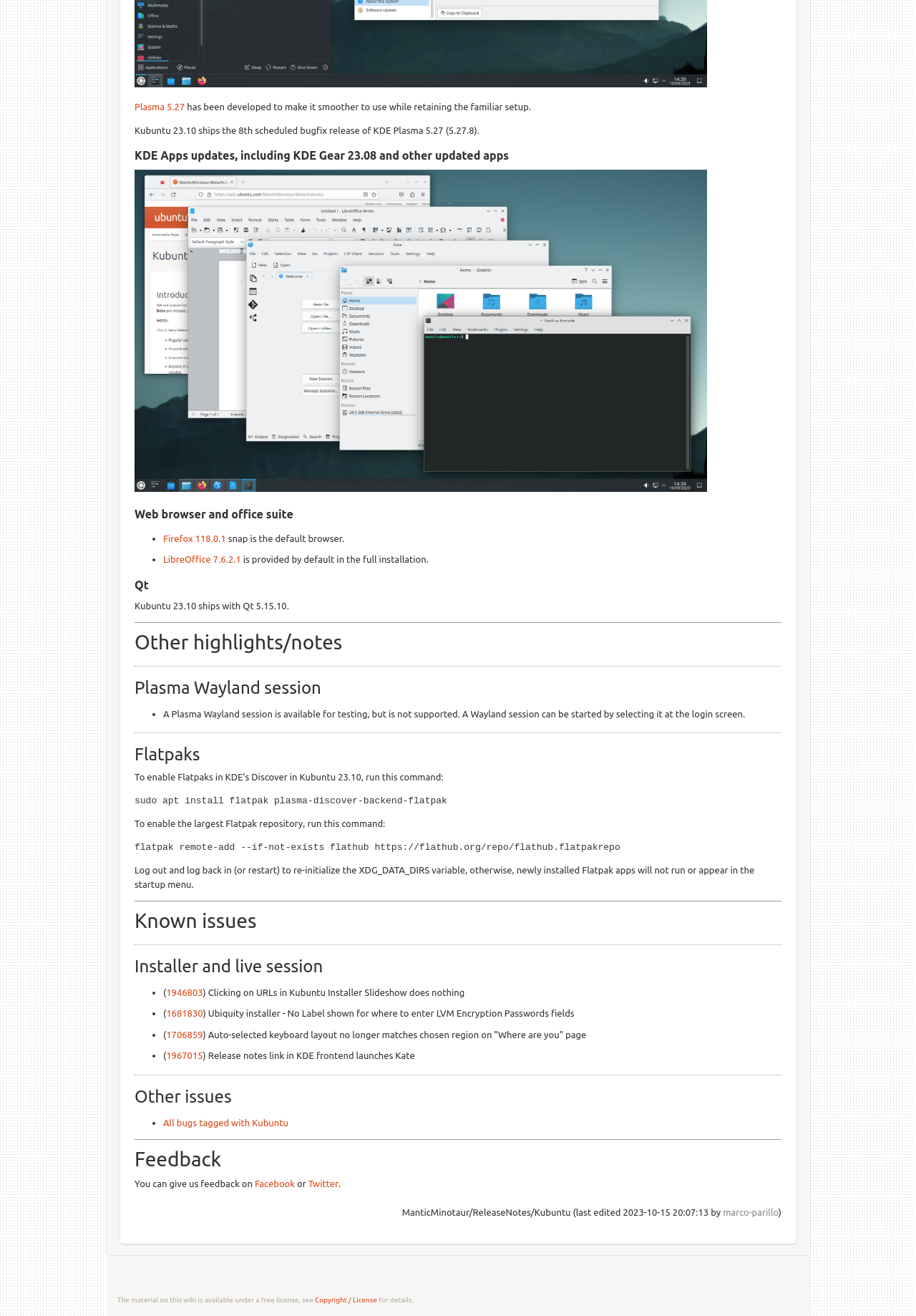Please locate the bounding box coordinates of the element that should be clicked to complete the given instruction: "Open Firefox 118.0.1".

[0.178, 0.405, 0.247, 0.413]